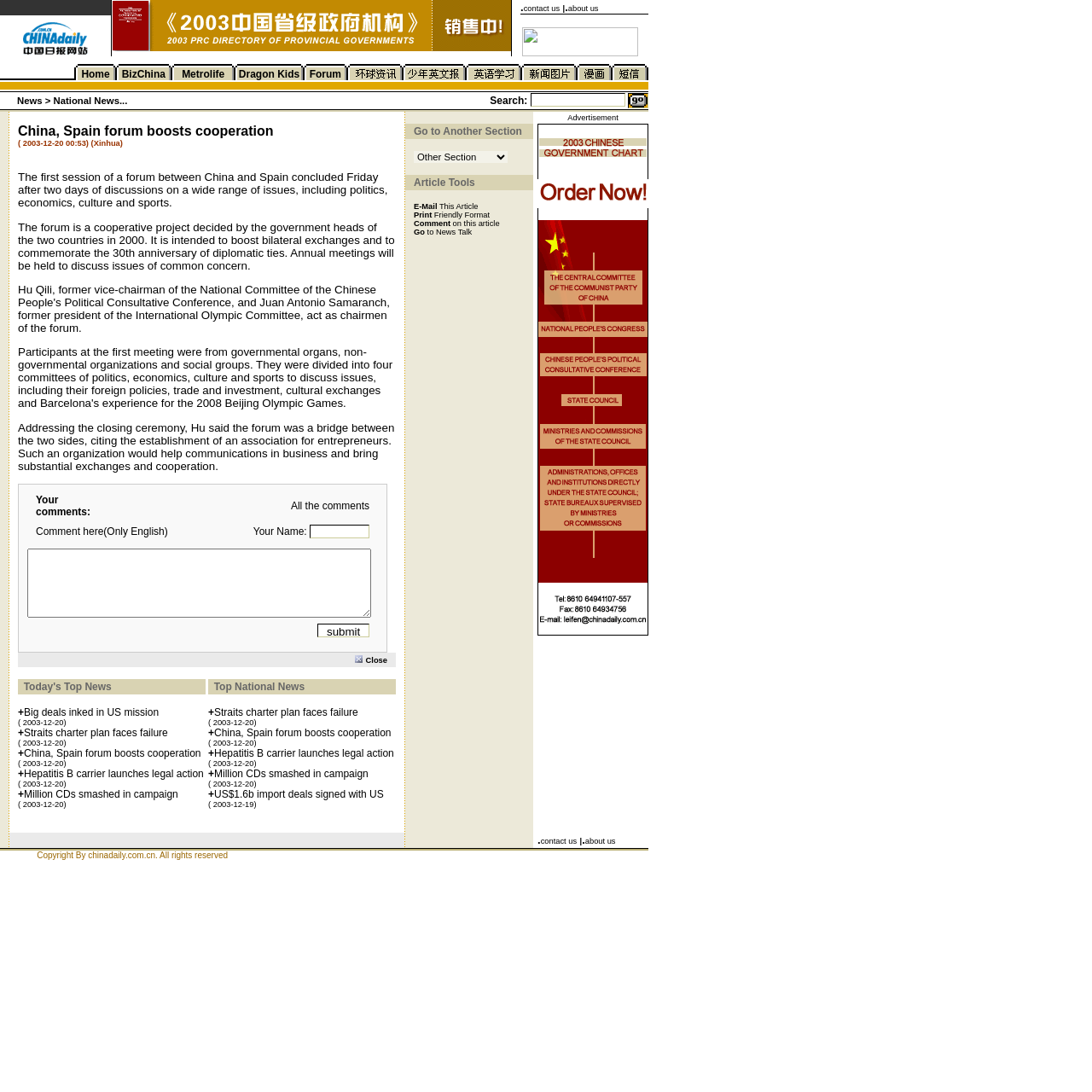Please determine the bounding box coordinates of the element to click on in order to accomplish the following task: "Click the contact us link". Ensure the coordinates are four float numbers ranging from 0 to 1, i.e., [left, top, right, bottom].

[0.479, 0.004, 0.513, 0.012]